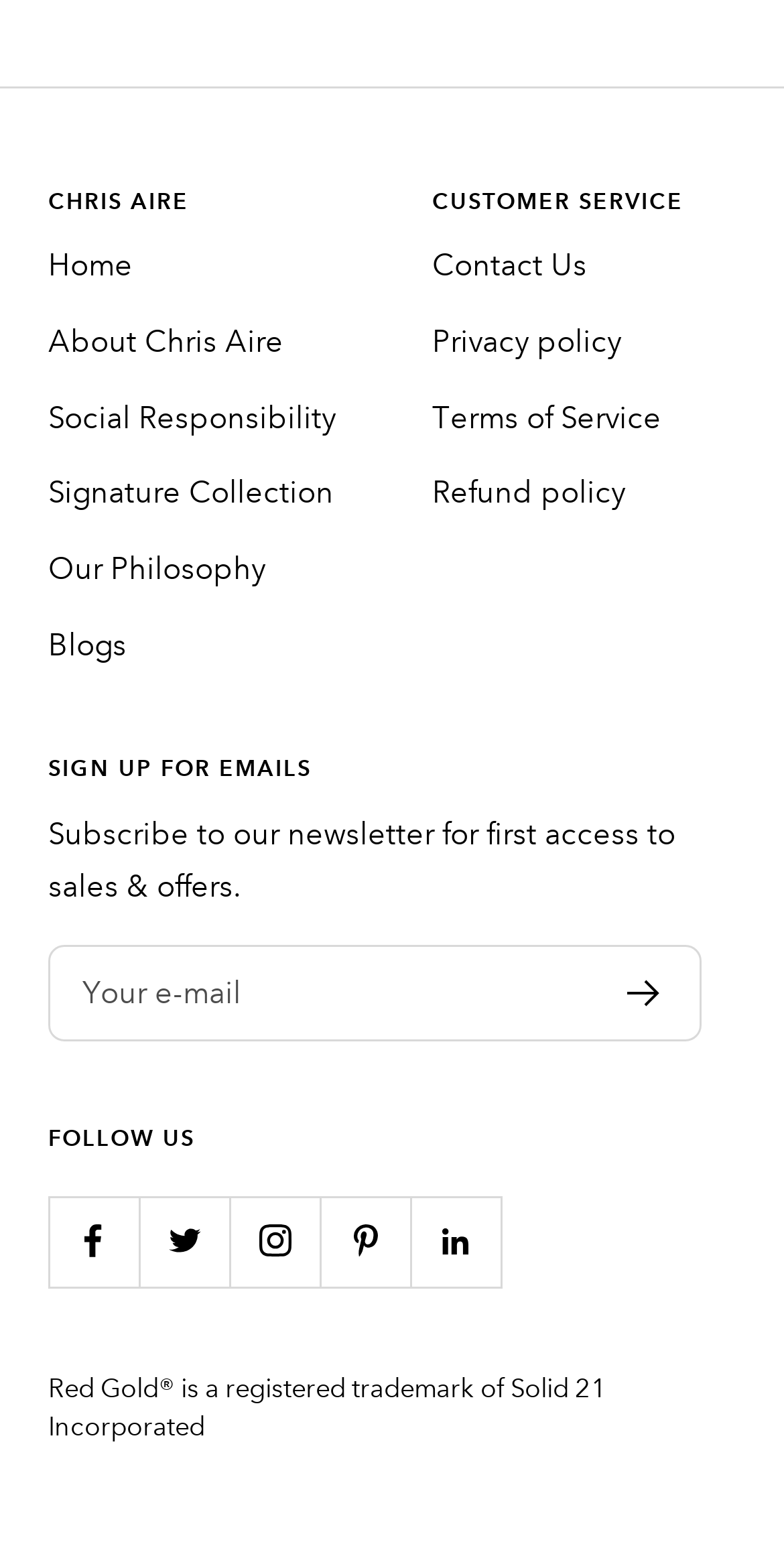What is the purpose of the textbox on the webpage?
Please utilize the information in the image to give a detailed response to the question.

The textbox is labeled 'Your e-mail' and is accompanied by a 'Register' button, indicating that it is used to subscribe to Chris Aire's newsletter for first access to sales and offers.